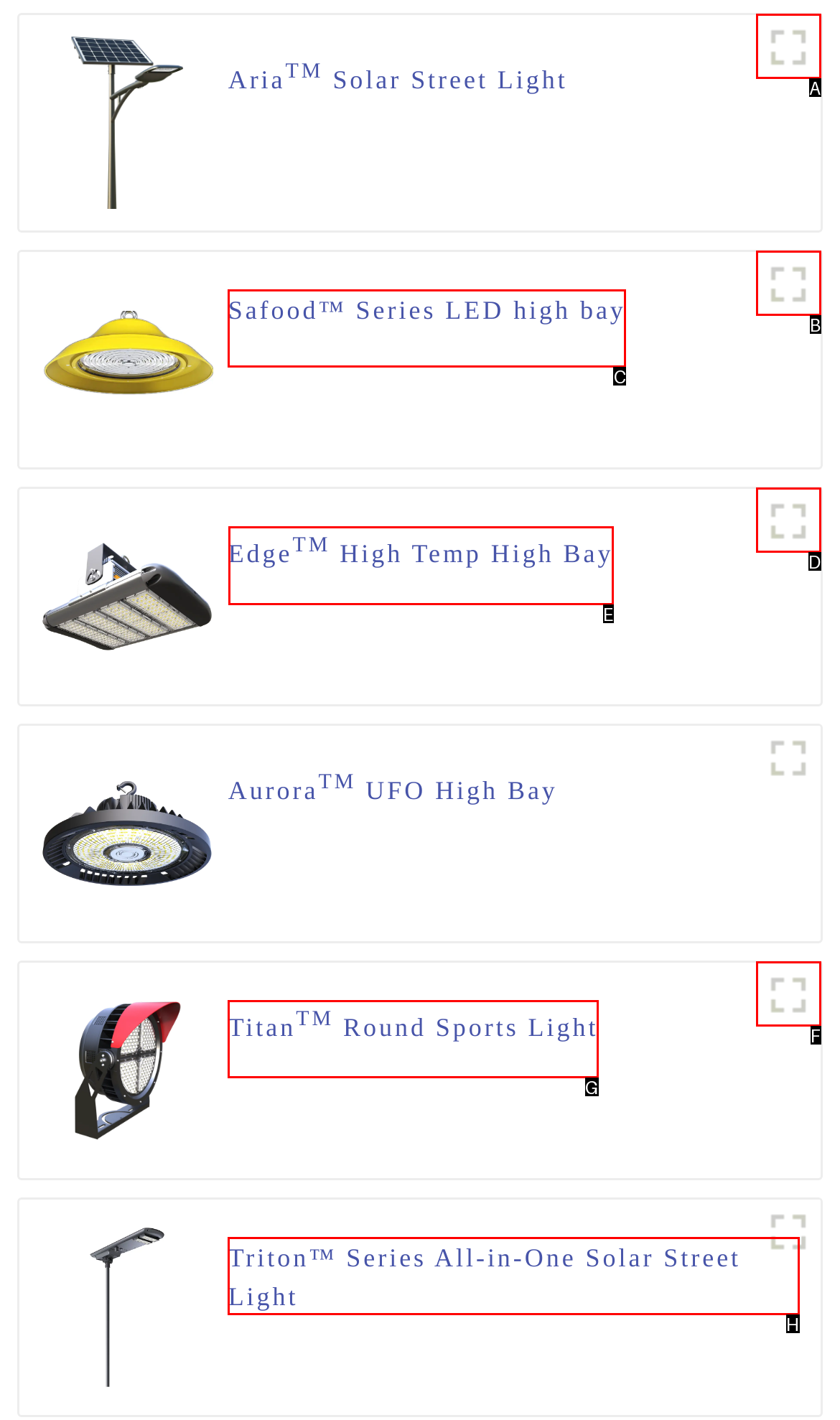Select the HTML element that needs to be clicked to carry out the task: Explore EdgeTM High Temp High Bay features
Provide the letter of the correct option.

E